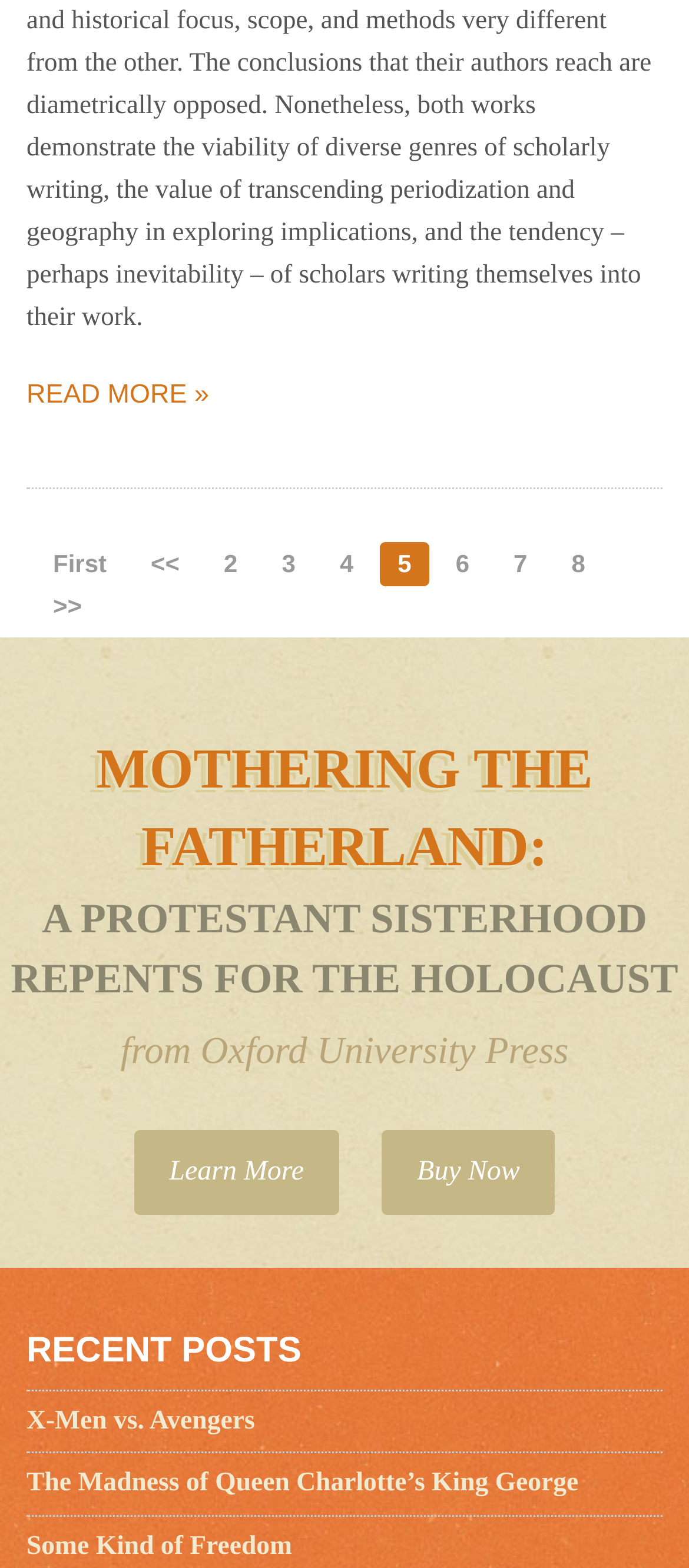Determine the coordinates of the bounding box that should be clicked to complete the instruction: "Learn more about the book". The coordinates should be represented by four float numbers between 0 and 1: [left, top, right, bottom].

[0.194, 0.721, 0.492, 0.775]